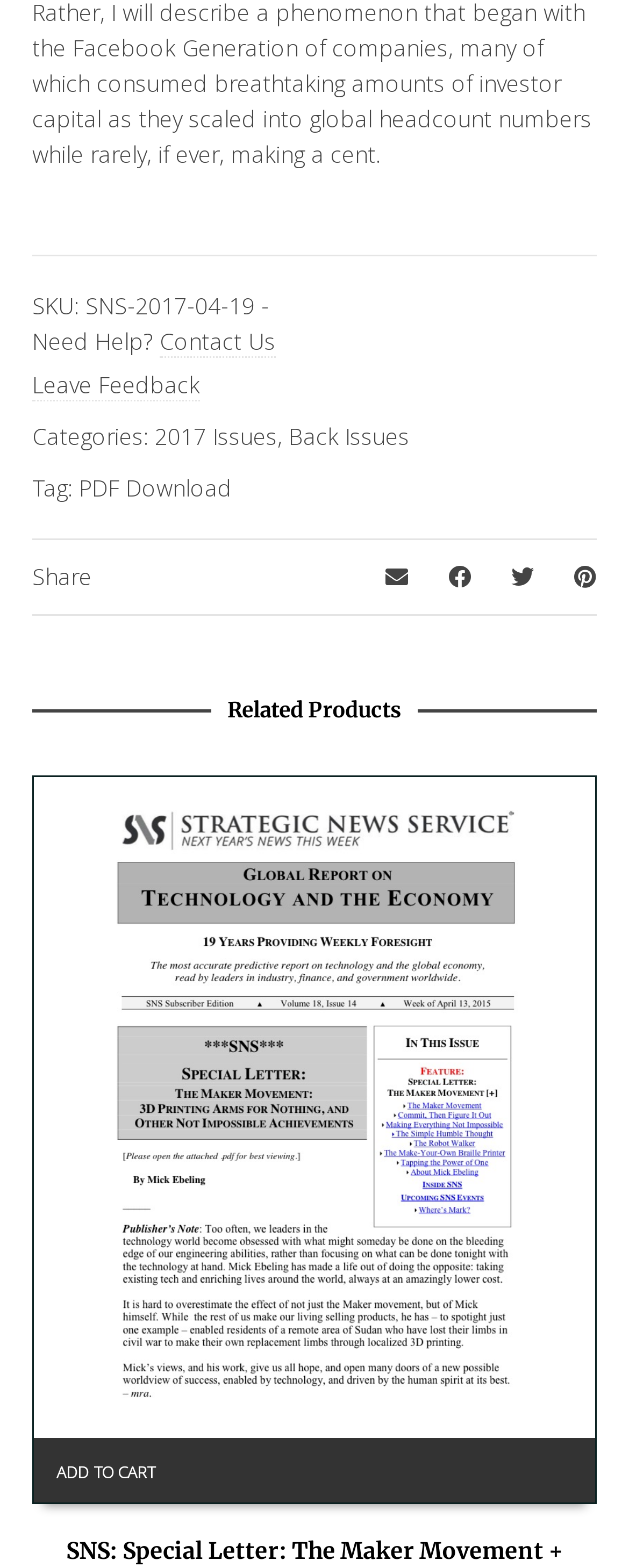Please determine the bounding box coordinates of the element to click in order to execute the following instruction: "Add this product to cart". The coordinates should be four float numbers between 0 and 1, specified as [left, top, right, bottom].

[0.054, 0.917, 0.723, 0.96]